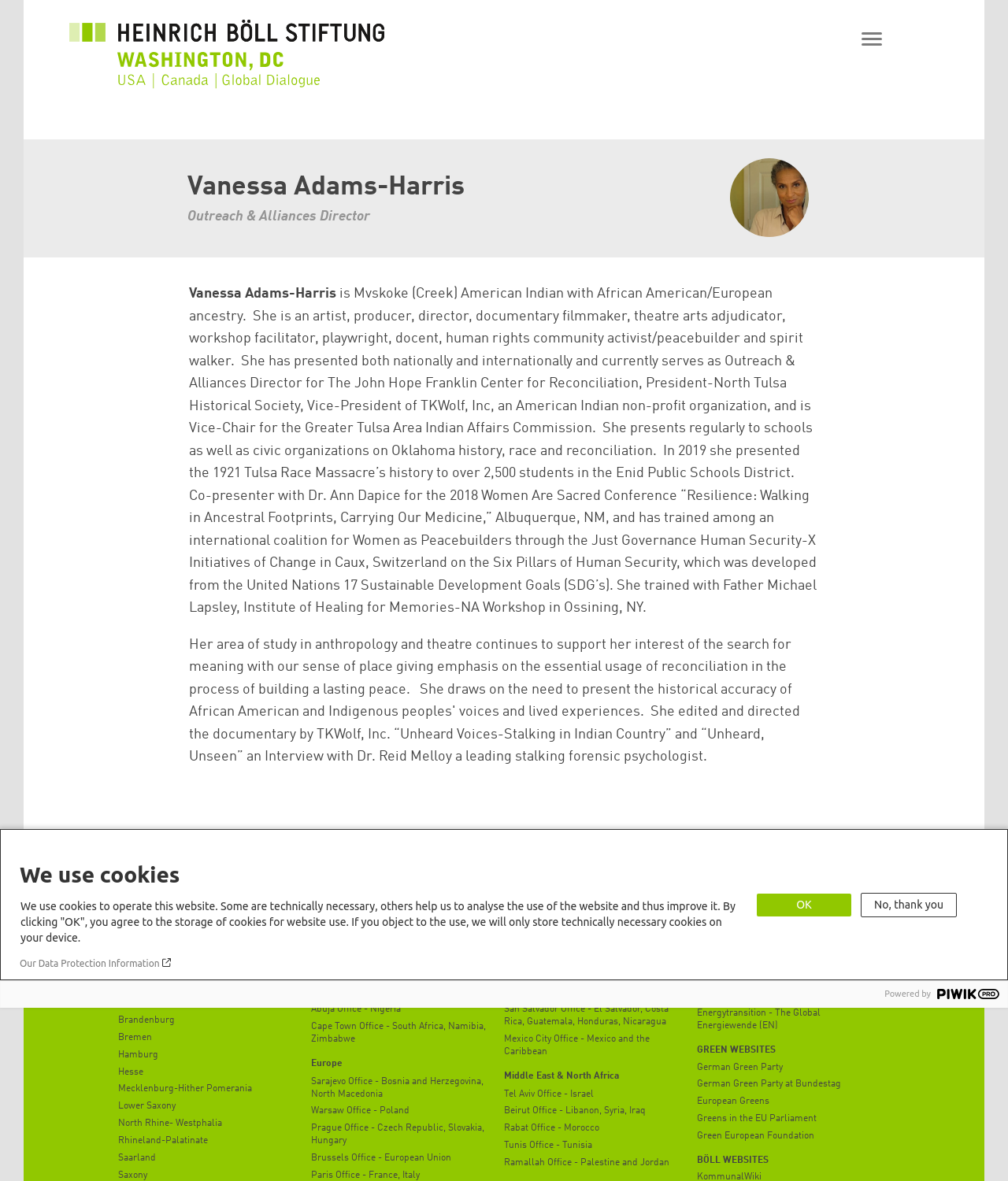What is the language of the 'Klima der Gerechtigkeit' blog?
Please give a detailed and thorough answer to the question, covering all relevant points.

The webpage lists 'Klima der Gerechtigkeit' as one of the blogs, and the language of the blog is likely German, as indicated by the '(DE)' suffix, which is commonly used to denote German-language content.